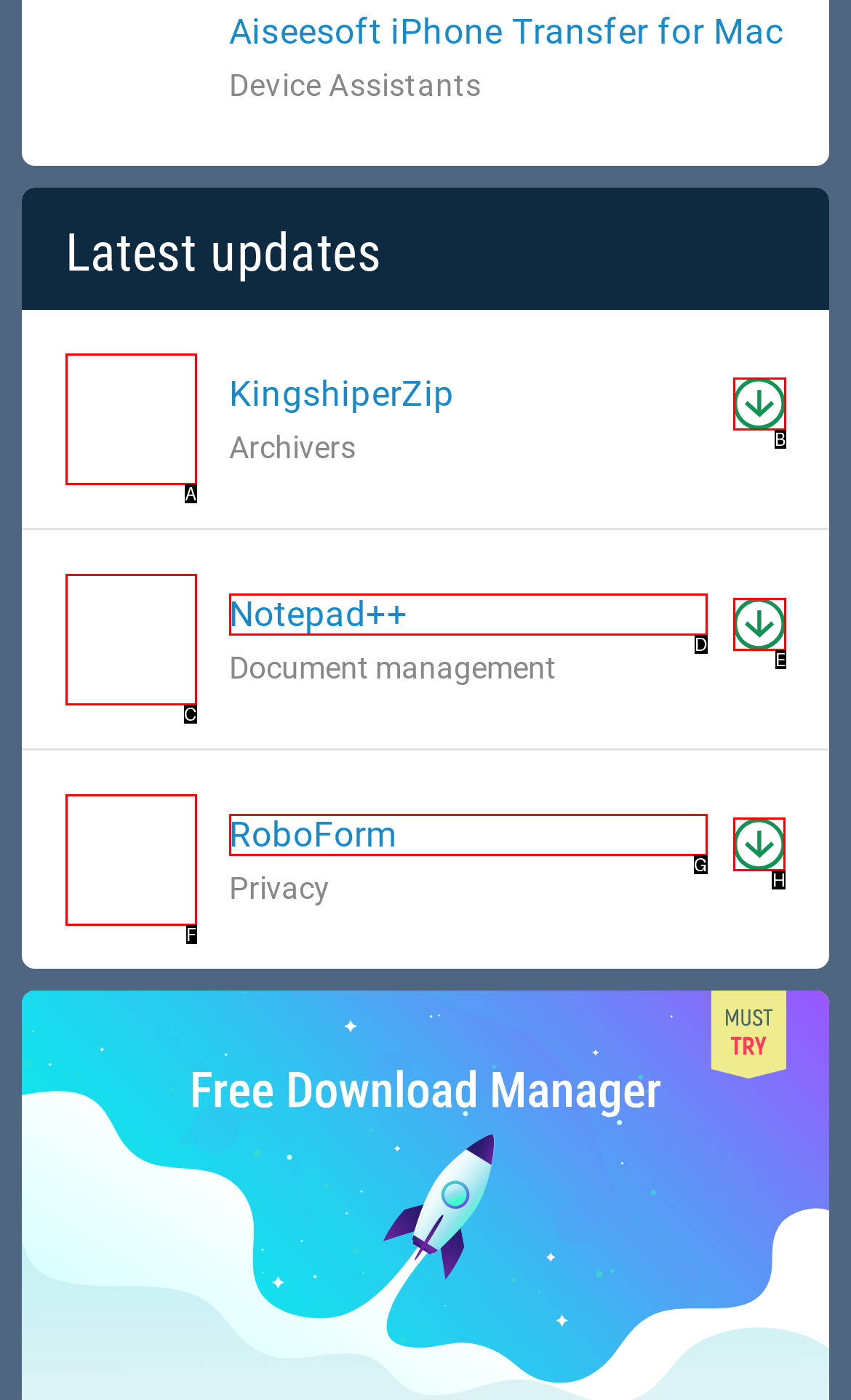Select the HTML element that needs to be clicked to carry out the task: Download RoboForm
Provide the letter of the correct option.

H